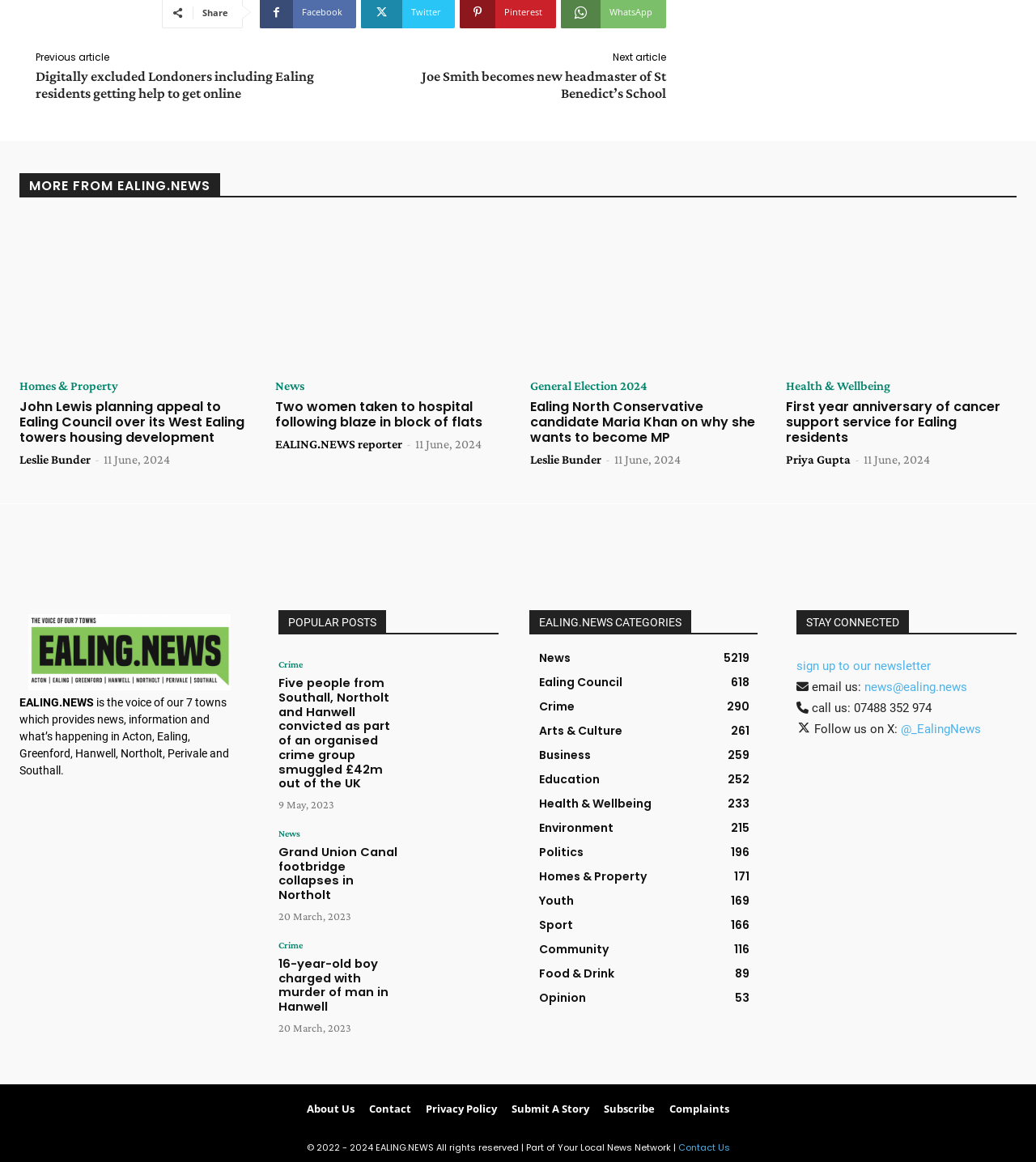What is the date of the article 'Five people from Southall, Northolt and Hanwell convicted as part of an organised crime group smuggled £42m out of the UK'?
Please provide a comprehensive answer based on the details in the screenshot.

The date of the article can be found below the article title, where it says '9 May, 2023'.